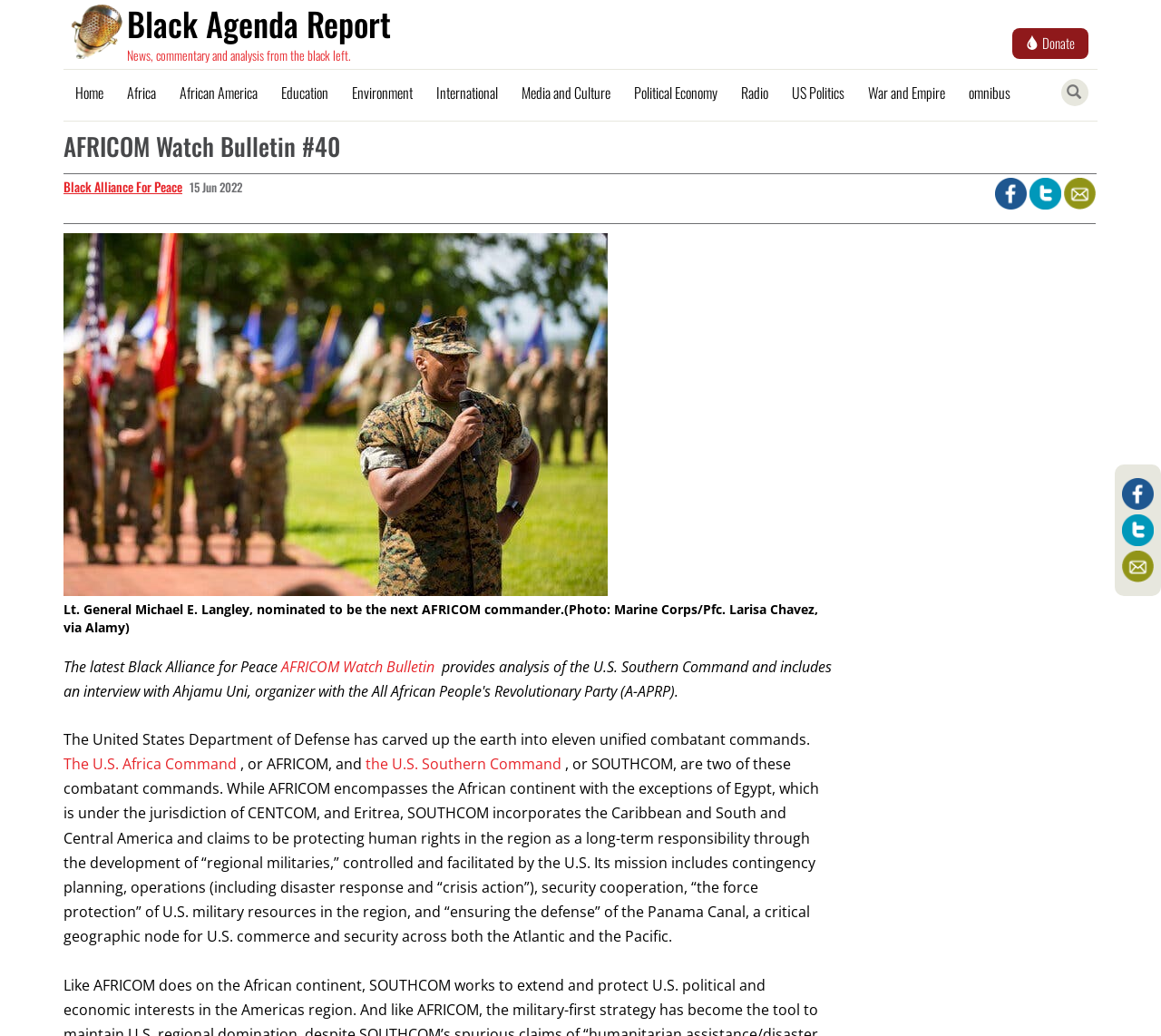Predict the bounding box coordinates of the area that should be clicked to accomplish the following instruction: "Click on the 'Donate' button". The bounding box coordinates should consist of four float numbers between 0 and 1, i.e., [left, top, right, bottom].

[0.872, 0.028, 0.938, 0.057]